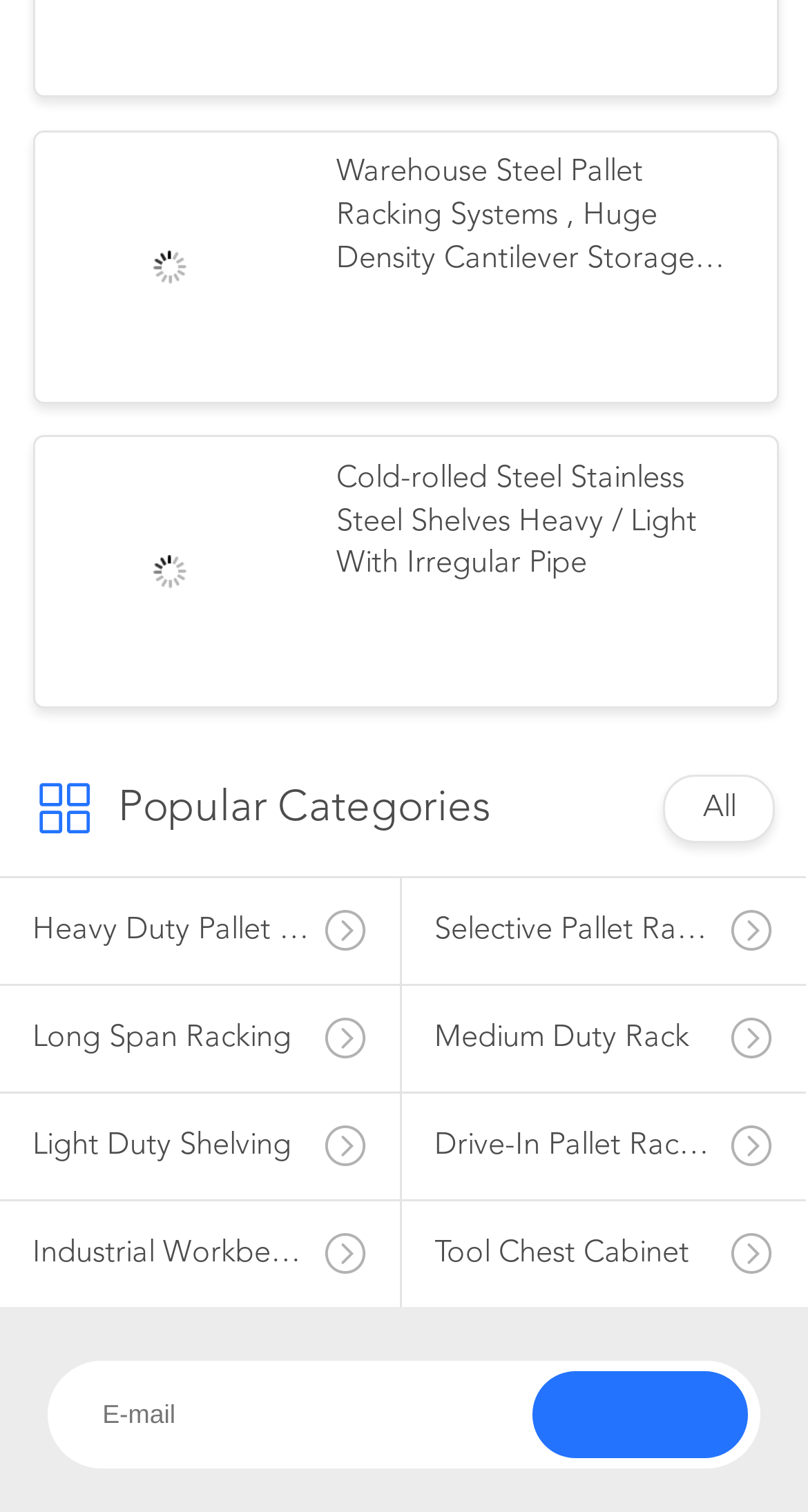Identify the bounding box of the HTML element described here: "Drive-in Pallet Racking". Provide the coordinates as four float numbers between 0 and 1: [left, top, right, bottom].

[0.497, 0.724, 0.997, 0.826]